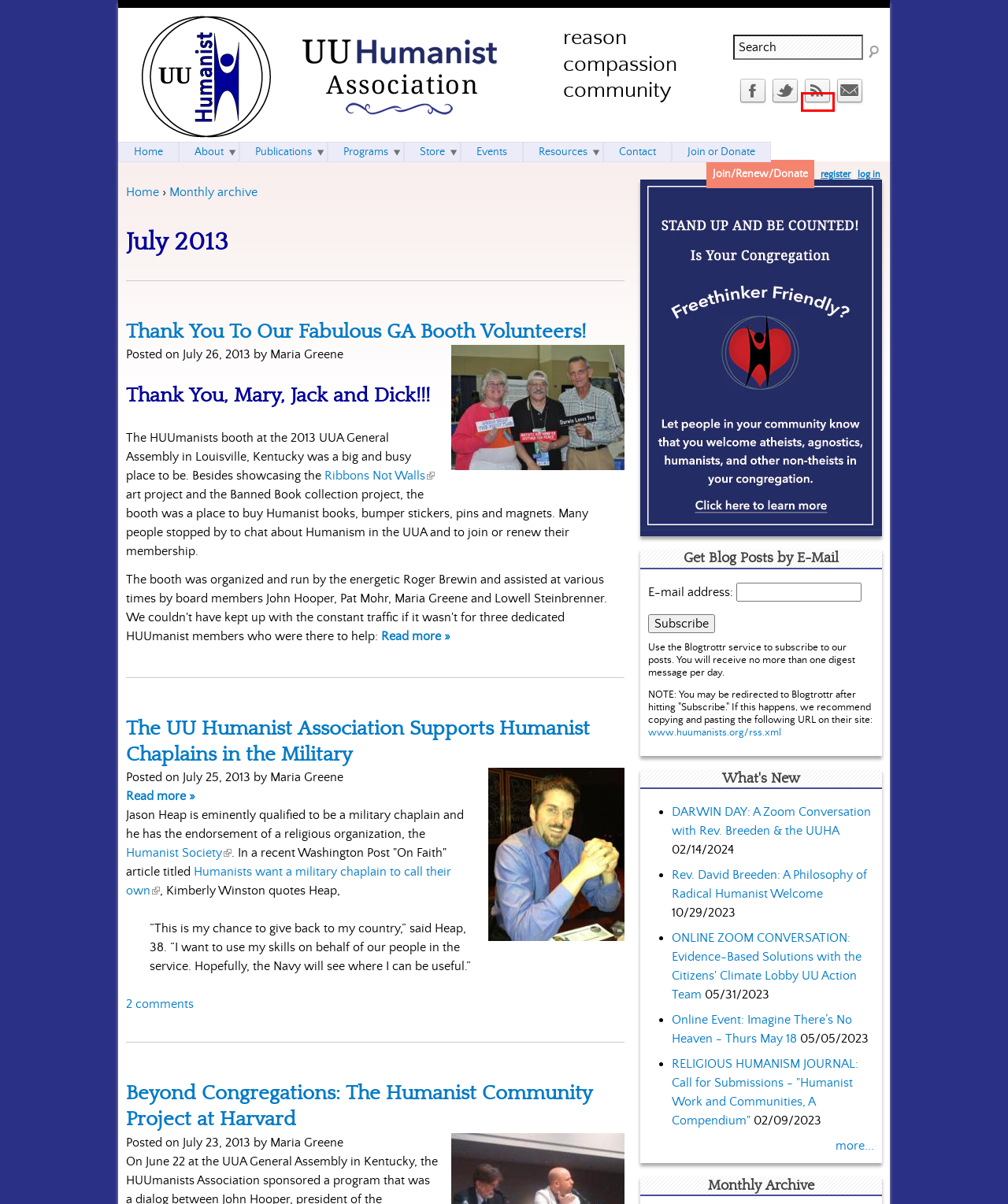Look at the given screenshot of a webpage with a red rectangle bounding box around a UI element. Pick the description that best matches the new webpage after clicking the element highlighted. The descriptions are:
A. Ambassador Program | UU Humanist Association
B. AHA - American Humanist Association
C. UU Humanist Association - reason compassion community
D. Contact | UU Humanist Association
E. DRAGON222: Link Login Slot222 Starlight Princess Resmi 2024
F. AHA Center for Education
G. The Humanist Society – Serving Humanist Professionals Since 1939
H. UU Humanist Store | Page 2 | UU Humanist Association

C